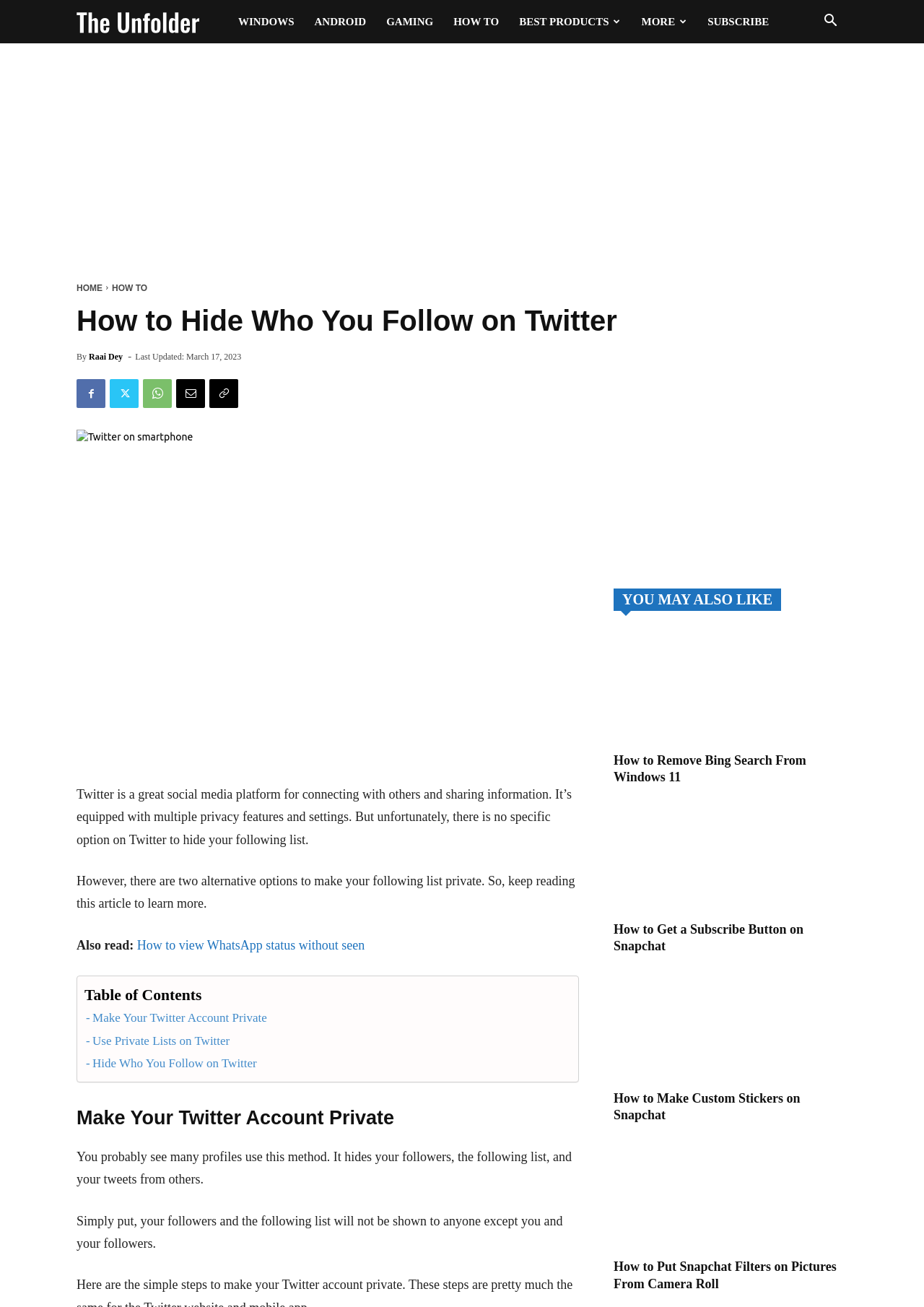Provide a brief response to the question below using a single word or phrase: 
What is the author's name of the article?

Raai Dey